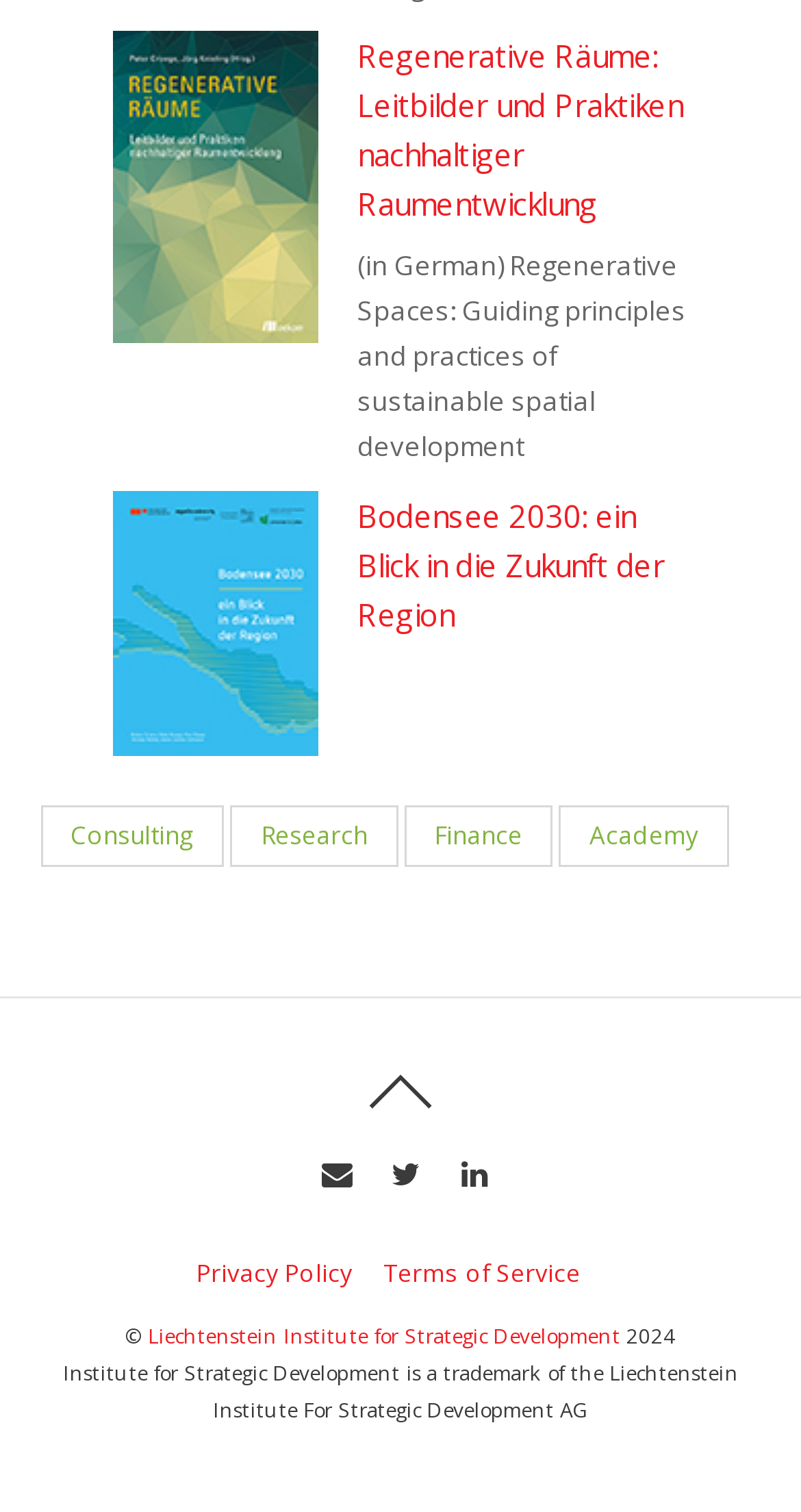What is the last item in the footer section?
Refer to the image and give a detailed response to the question.

I looked at the footer section of the webpage and found the last item, which is a static text 'Institute for Strategic Development is a trademark of the Liechtenstein Institute For Strategic Development AG'.